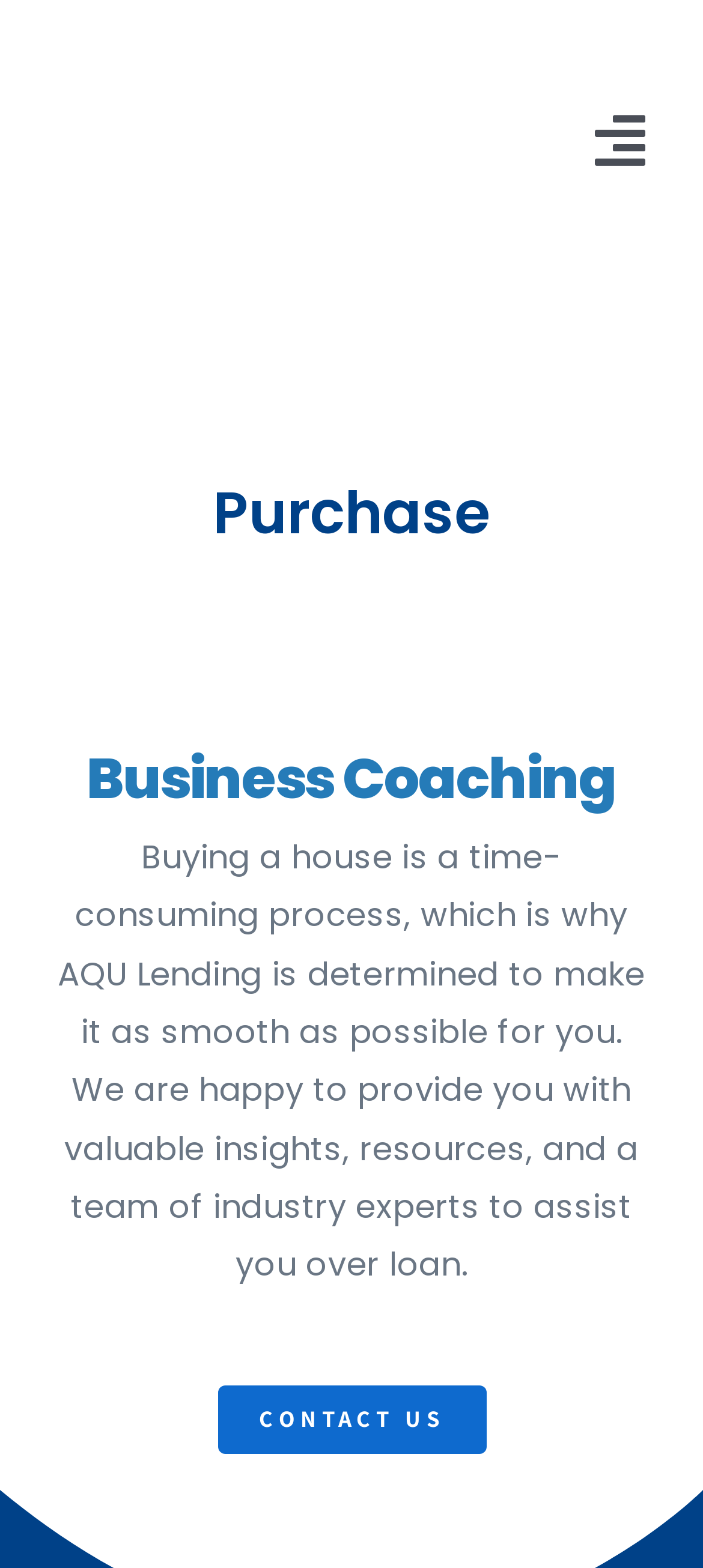Provide a single word or phrase answer to the question: 
What is the main navigation menu called?

Aqulending Main Menu